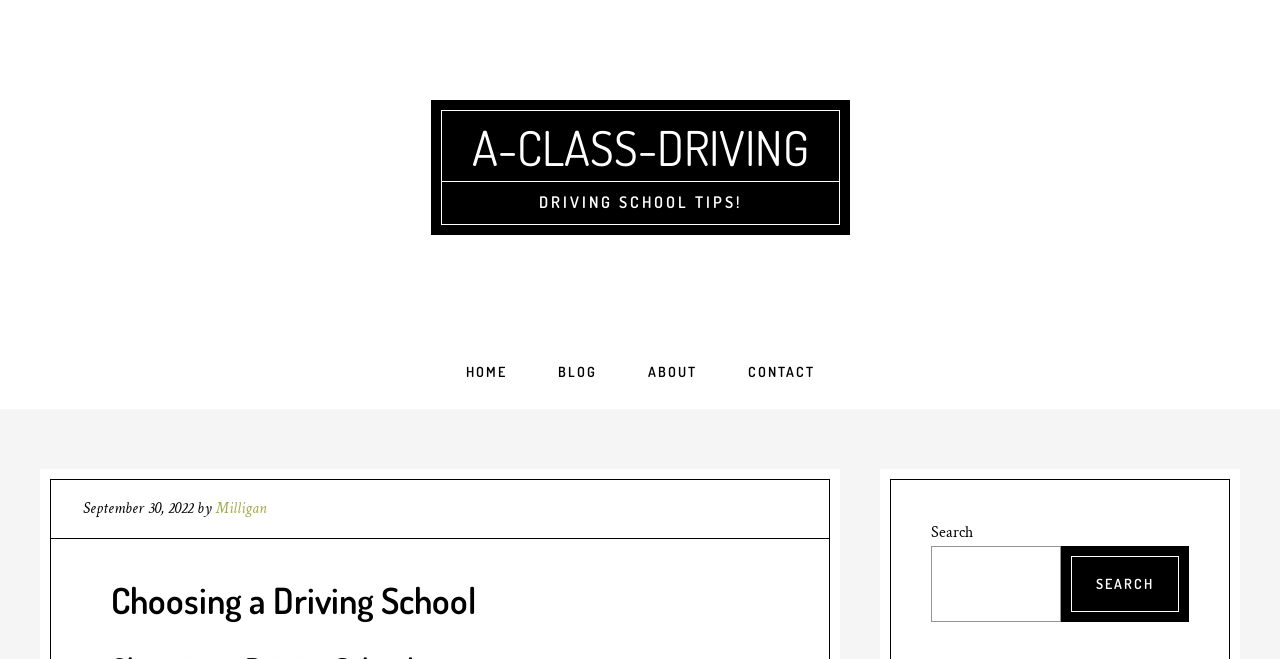Please specify the bounding box coordinates of the clickable section necessary to execute the following command: "read DRIVING SCHOOL TIPS!".

[0.421, 0.291, 0.579, 0.321]